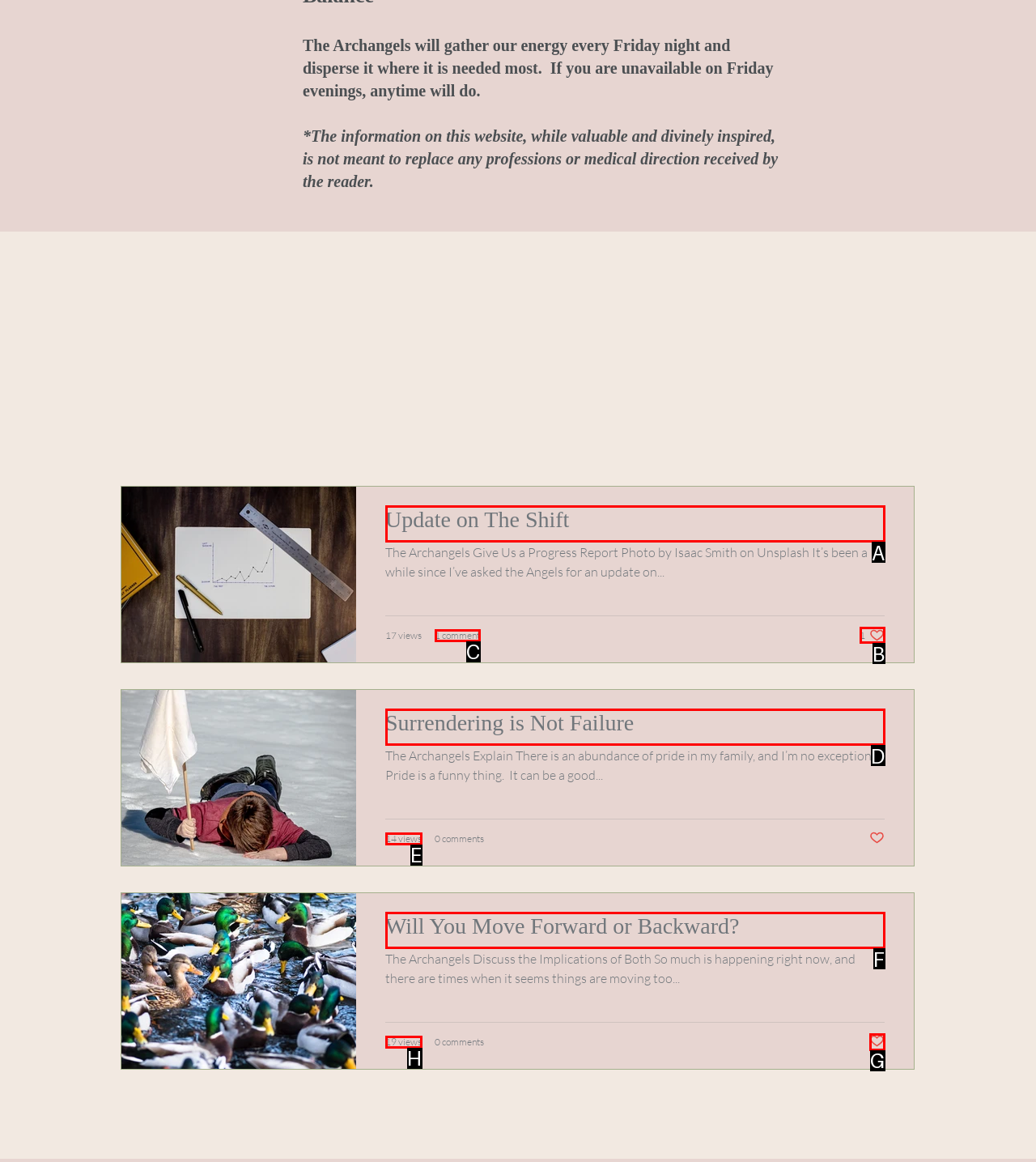Select the appropriate HTML element that needs to be clicked to execute the following task: Like the post 'Surrendering is Not Failure'. Respond with the letter of the option.

B